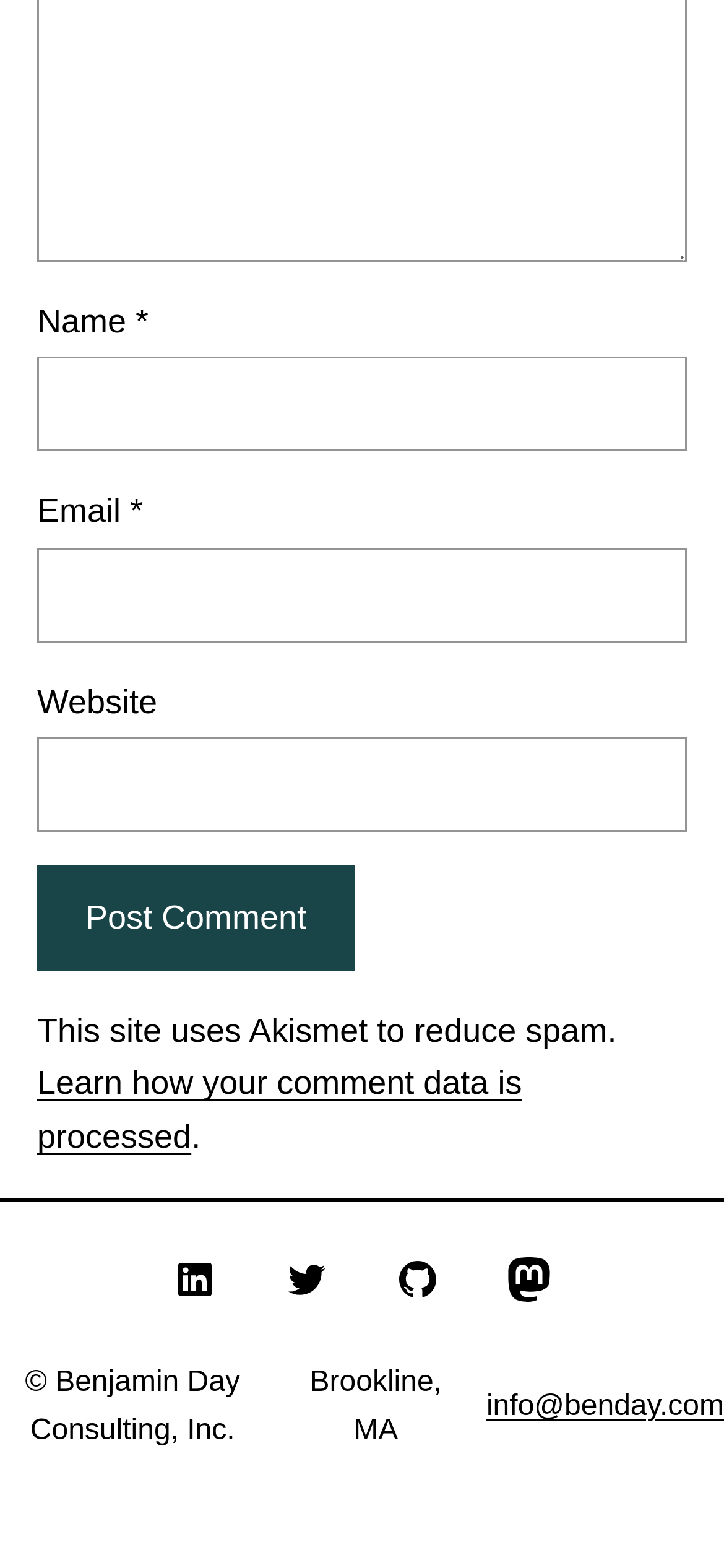Please identify the bounding box coordinates of where to click in order to follow the instruction: "Visit LinkedIn".

[0.223, 0.795, 0.315, 0.837]